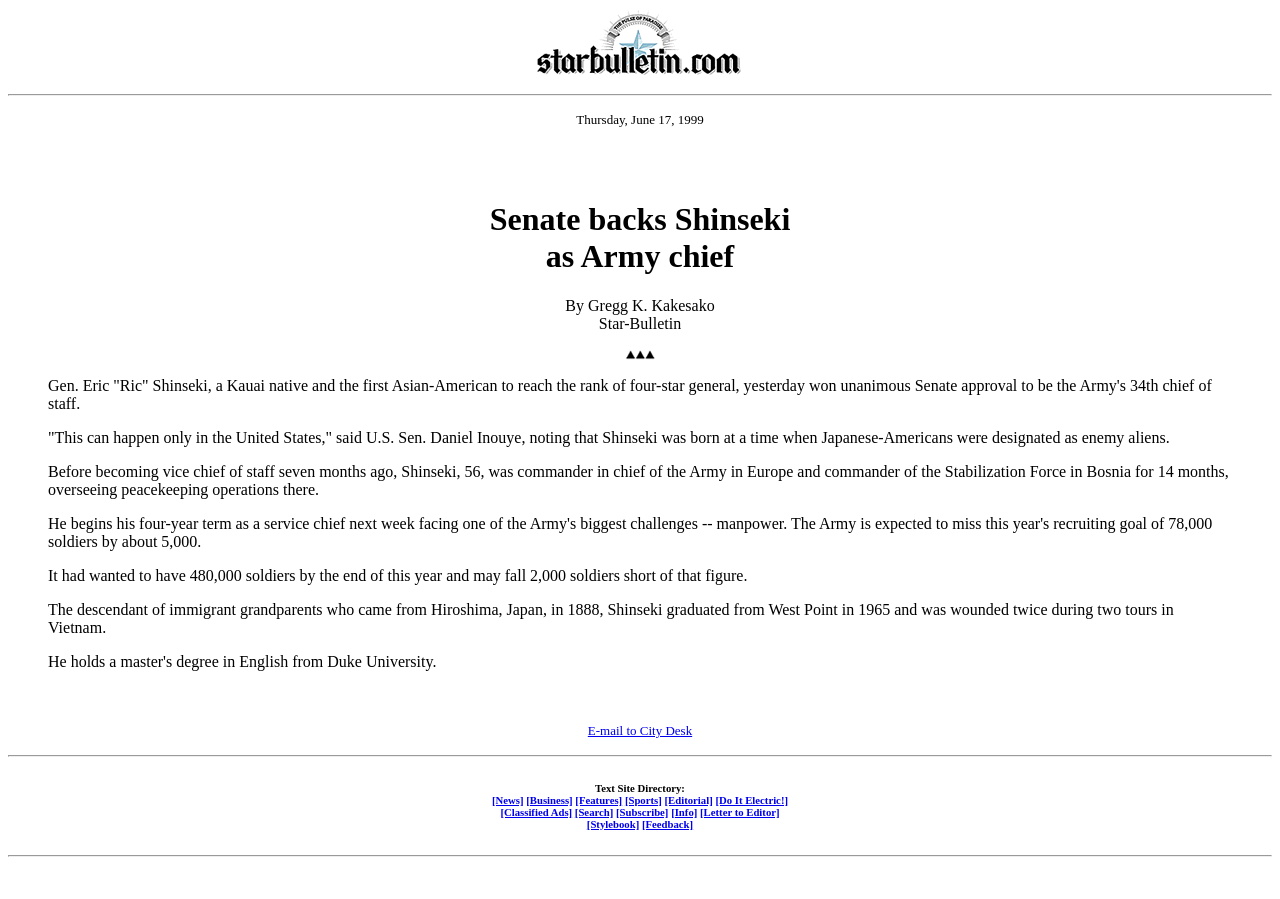Generate an in-depth caption that captures all aspects of the webpage.

The webpage is a news article from the Honolulu Star-Bulletin, with a focus on local news. At the top, there is a logo image of Starbulletin.com, followed by a horizontal separator line. Below the separator, the current date, "Thursday, June 17, 1999", is displayed.

The main content of the page is a news article about Gen. Eric "Ric" Shinseki, a Kauai native, being approved as the Army's 34th chief of staff. The article is presented in a blockquote format, with a heading that reads "Senate backs Shinseki as Army chief". The article is written by Gregg K. Kakesako and includes several paragraphs of text, along with an image of Tapa.

The article is positioned in the middle of the page, with a significant amount of text describing Shinseki's background and achievements. There are five paragraphs of text in total, with the first paragraph providing an overview of Shinseki's approval, and the subsequent paragraphs delving into his background and experience.

Below the article, there is a link to "E-mail to City Desk", followed by another horizontal separator line. At the bottom of the page, there is a text site directory with links to various sections of the website, including News, Business, Features, Sports, Editorial, and more. The links are arranged horizontally, with each link separated by a small gap.